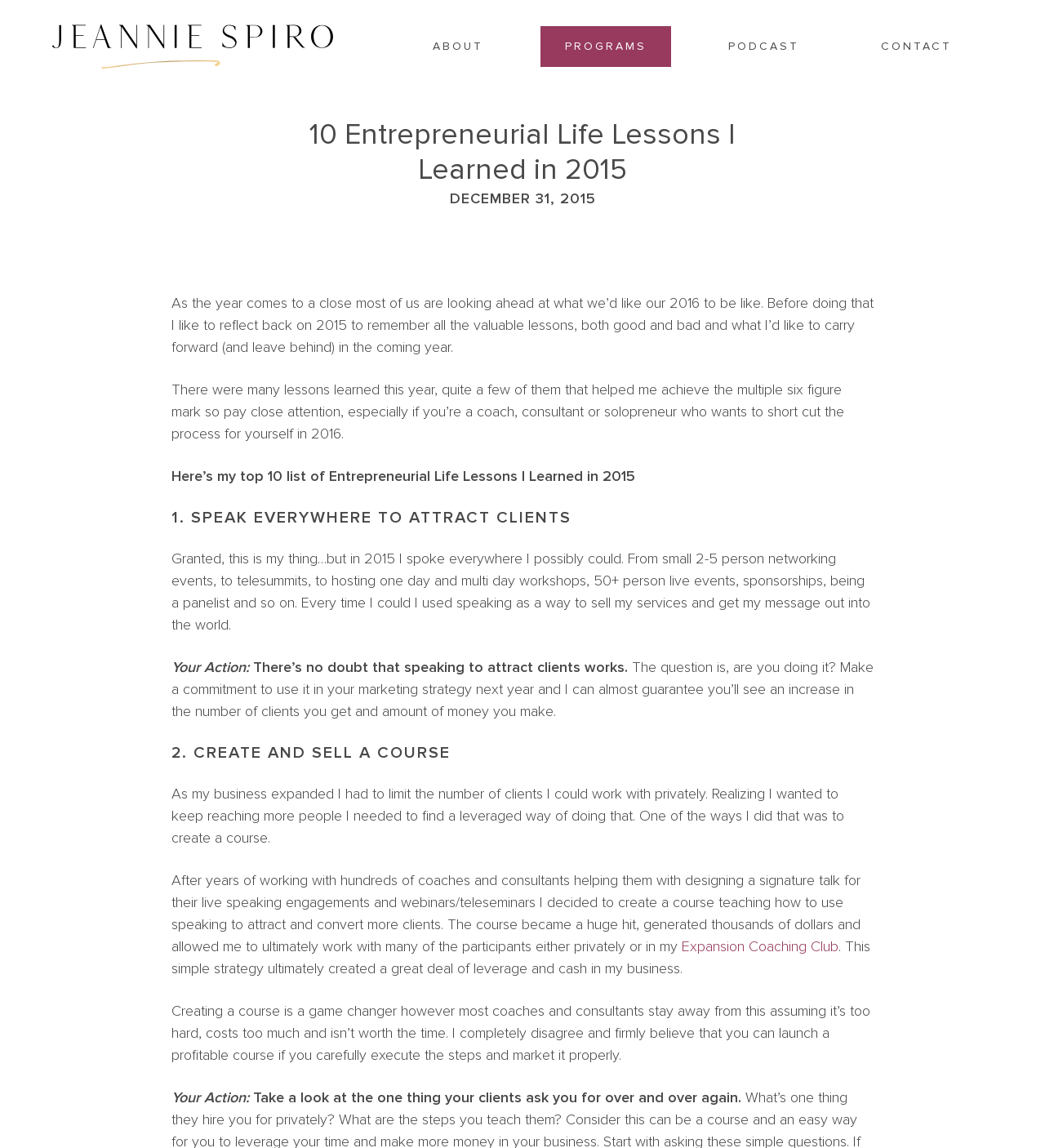Illustrate the webpage with a detailed description.

This webpage is about Jeannie Spiro, a business coach and strategist for women coaches and service-providers, who is also a speaker and podcast host. At the top of the page, there is a layout table with a link to Jeannie Spiro's profile, accompanied by an image of her. To the right of this, there is a navigation menu with links to "ABOUT", "PROGRAMS", "PODCAST", and "CONTACT".

Below the navigation menu, there is a heading that reads "10 Entrepreneurial Life Lessons I Learned in 2015". This is followed by a static text that displays the date "DECEMBER 31, 2015". The main content of the page is a reflective article written by Jeannie Spiro, where she shares her entrepreneurial life lessons learned in 2015.

The article is divided into sections, each with a heading that outlines a specific lesson. The first lesson is "1. SPEAK EVERYWHERE TO ATTRACT CLIENTS", which is followed by a detailed explanation of how speaking everywhere helped Jeannie Spiro attract clients. This section also includes a call to action, encouraging readers to incorporate speaking into their marketing strategy.

The second lesson is "2. CREATE AND SELL A COURSE", where Jeannie Spiro shares her experience of creating a course to reach more people and generate revenue. This section includes a link to her "Expansion Coaching Club" and provides guidance on how to create a profitable course.

Throughout the article, there are several static text elements that provide additional information and insights. The text is well-structured and easy to follow, with clear headings and concise paragraphs. Overall, the webpage has a professional and informative tone, with a focus on sharing valuable entrepreneurial lessons and strategies.